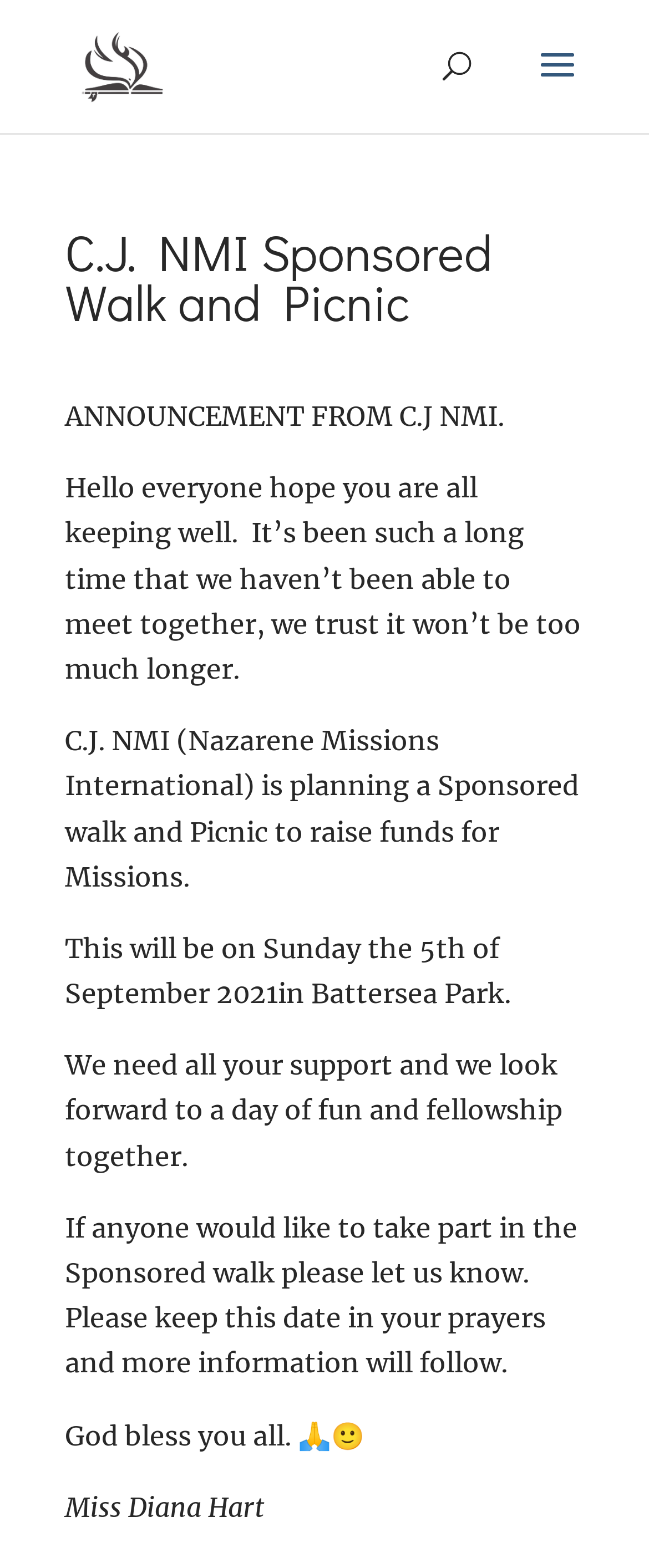Please answer the following question using a single word or phrase: 
Who is the author of the announcement?

Miss Diana Hart